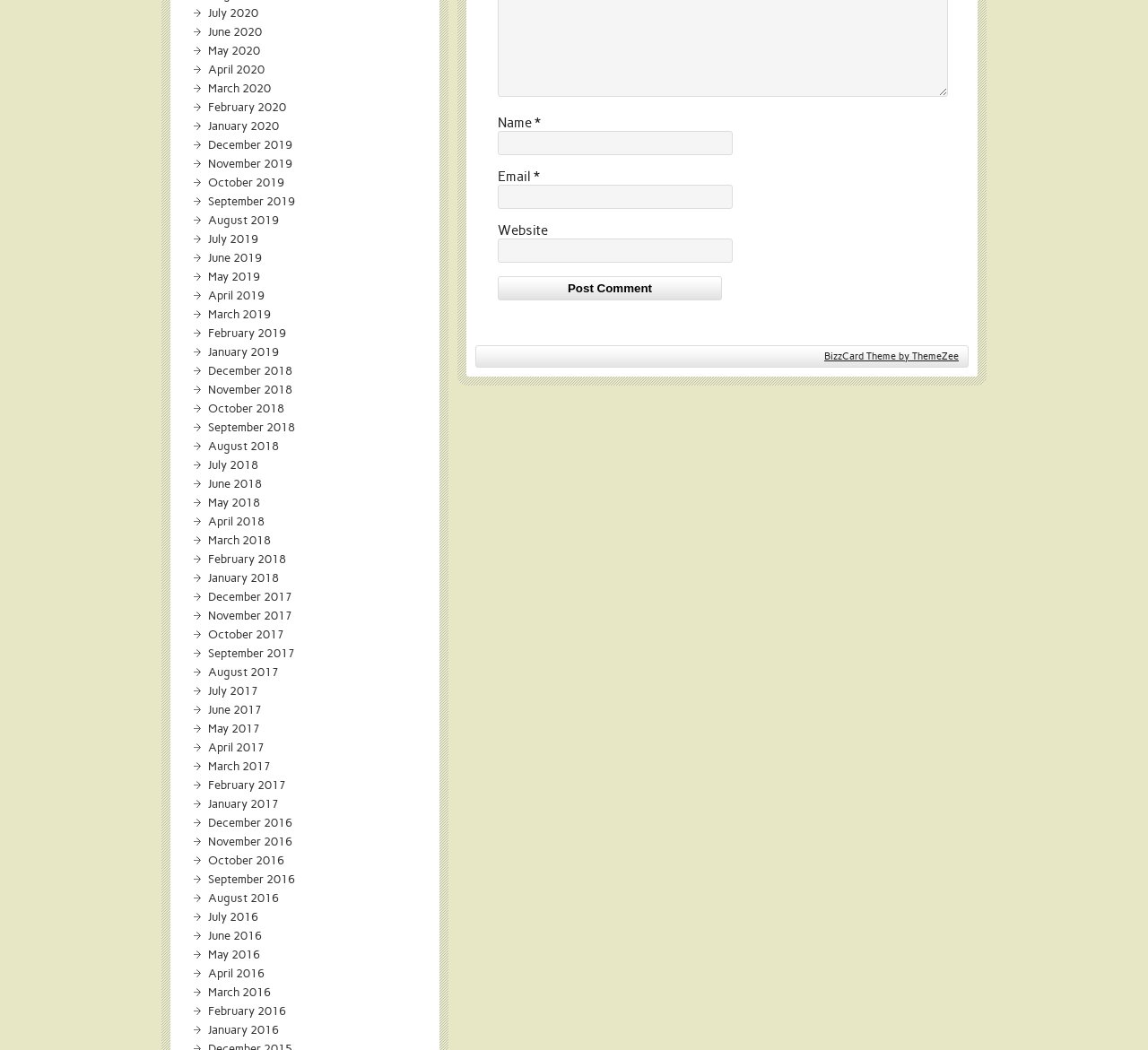Can you specify the bounding box coordinates of the area that needs to be clicked to fulfill the following instruction: "View the July 2020 archive"?

[0.181, 0.005, 0.225, 0.019]